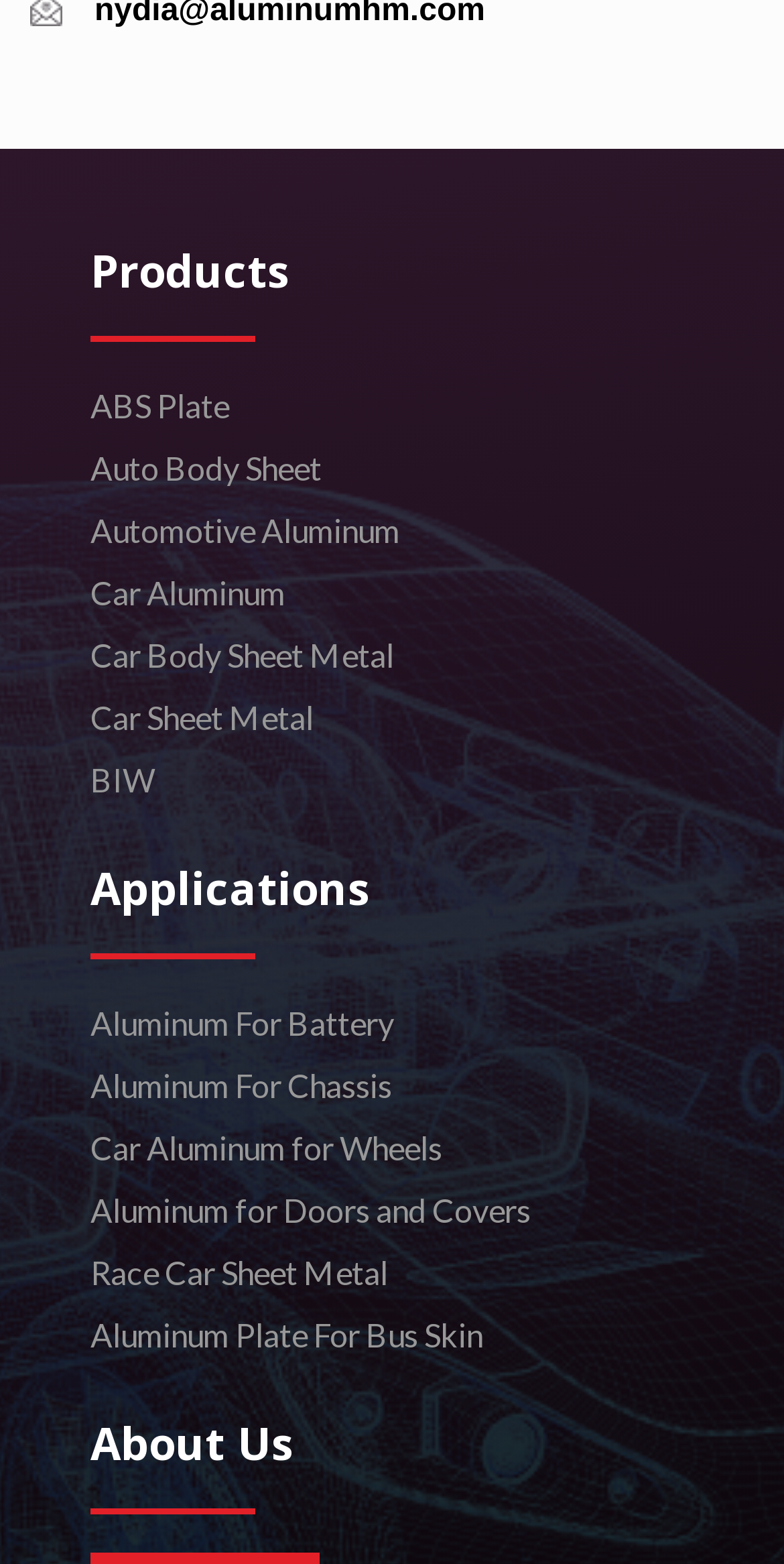Determine the bounding box coordinates of the clickable element to complete this instruction: "Explore Aluminum For Battery". Provide the coordinates in the format of four float numbers between 0 and 1, [left, top, right, bottom].

[0.115, 0.641, 0.503, 0.665]